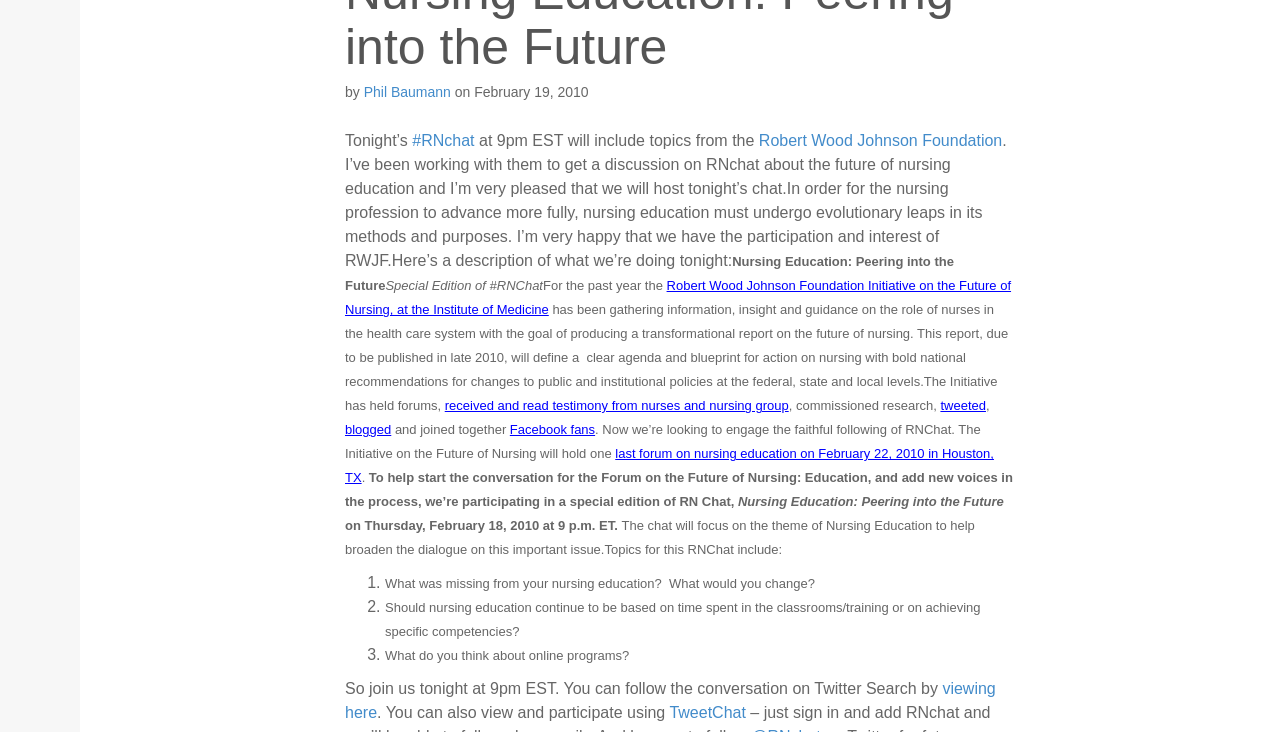From the element description: "tweeted", extract the bounding box coordinates of the UI element. The coordinates should be expressed as four float numbers between 0 and 1, in the order [left, top, right, bottom].

[0.735, 0.542, 0.77, 0.565]